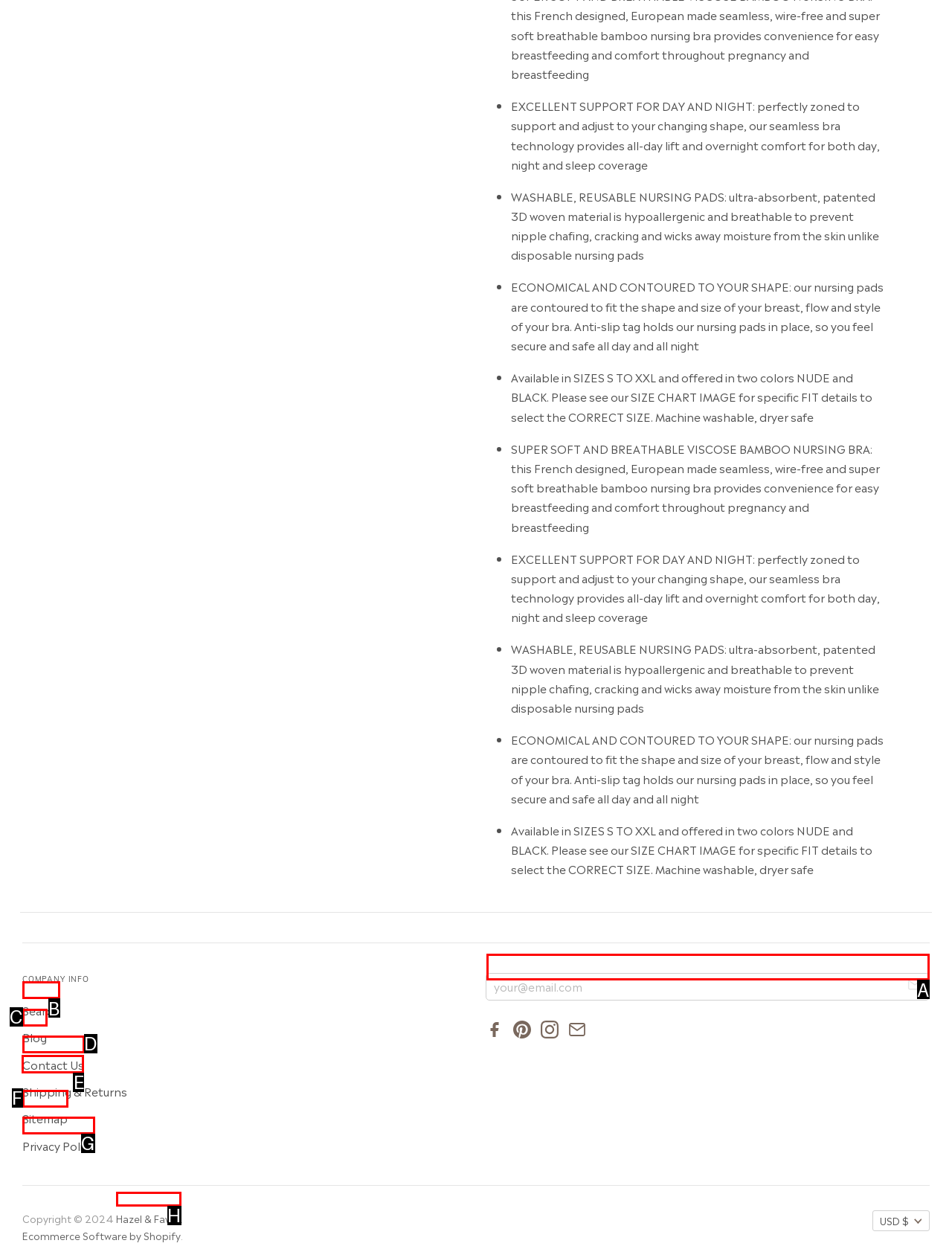For the instruction: Contact Us, determine the appropriate UI element to click from the given options. Respond with the letter corresponding to the correct choice.

E